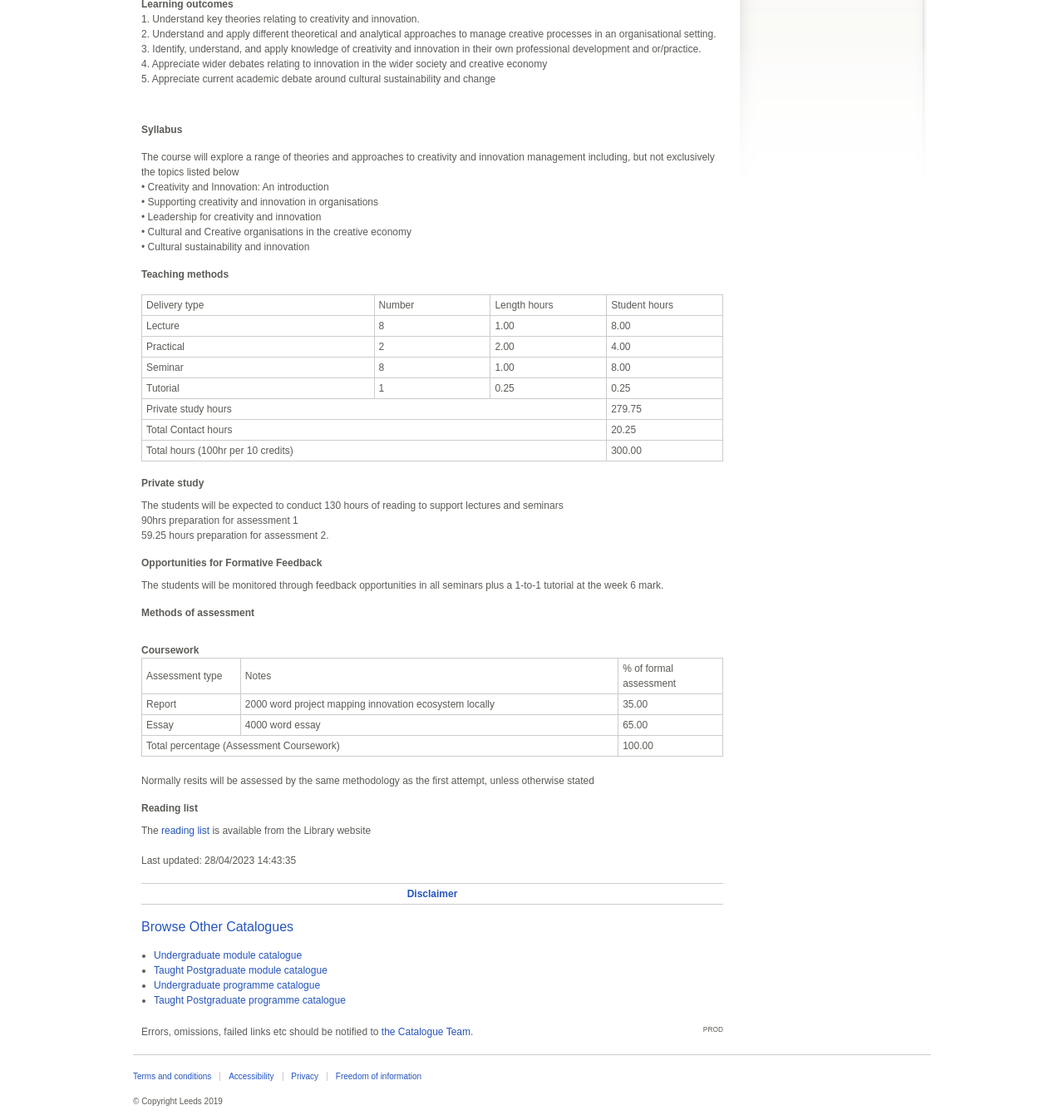Can you find the bounding box coordinates for the UI element given this description: "Taught Postgraduate programme catalogue"? Provide the coordinates as four float numbers between 0 and 1: [left, top, right, bottom].

[0.145, 0.888, 0.325, 0.898]